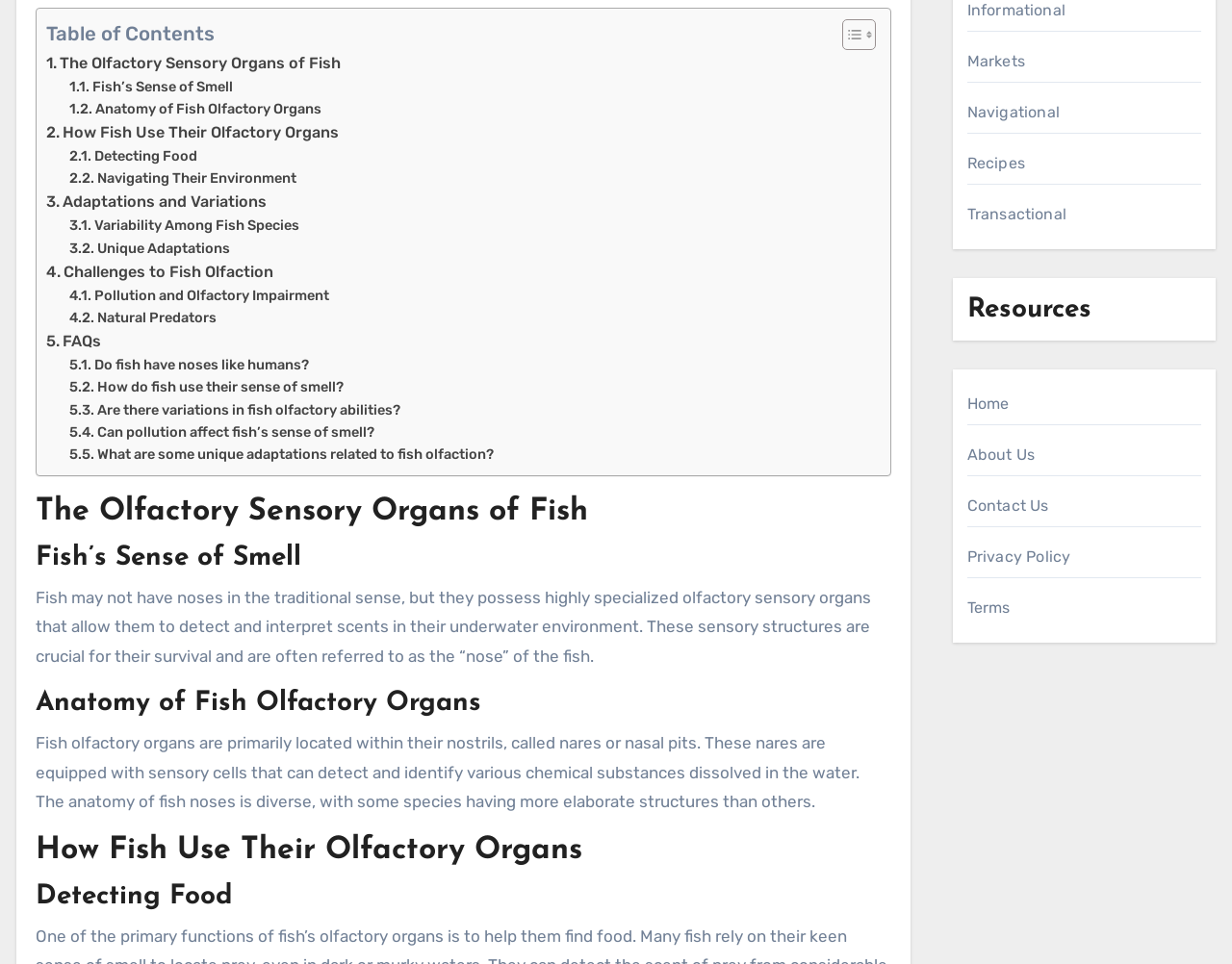Find the bounding box coordinates of the UI element according to this description: "Navigating Their Environment".

[0.056, 0.174, 0.241, 0.197]